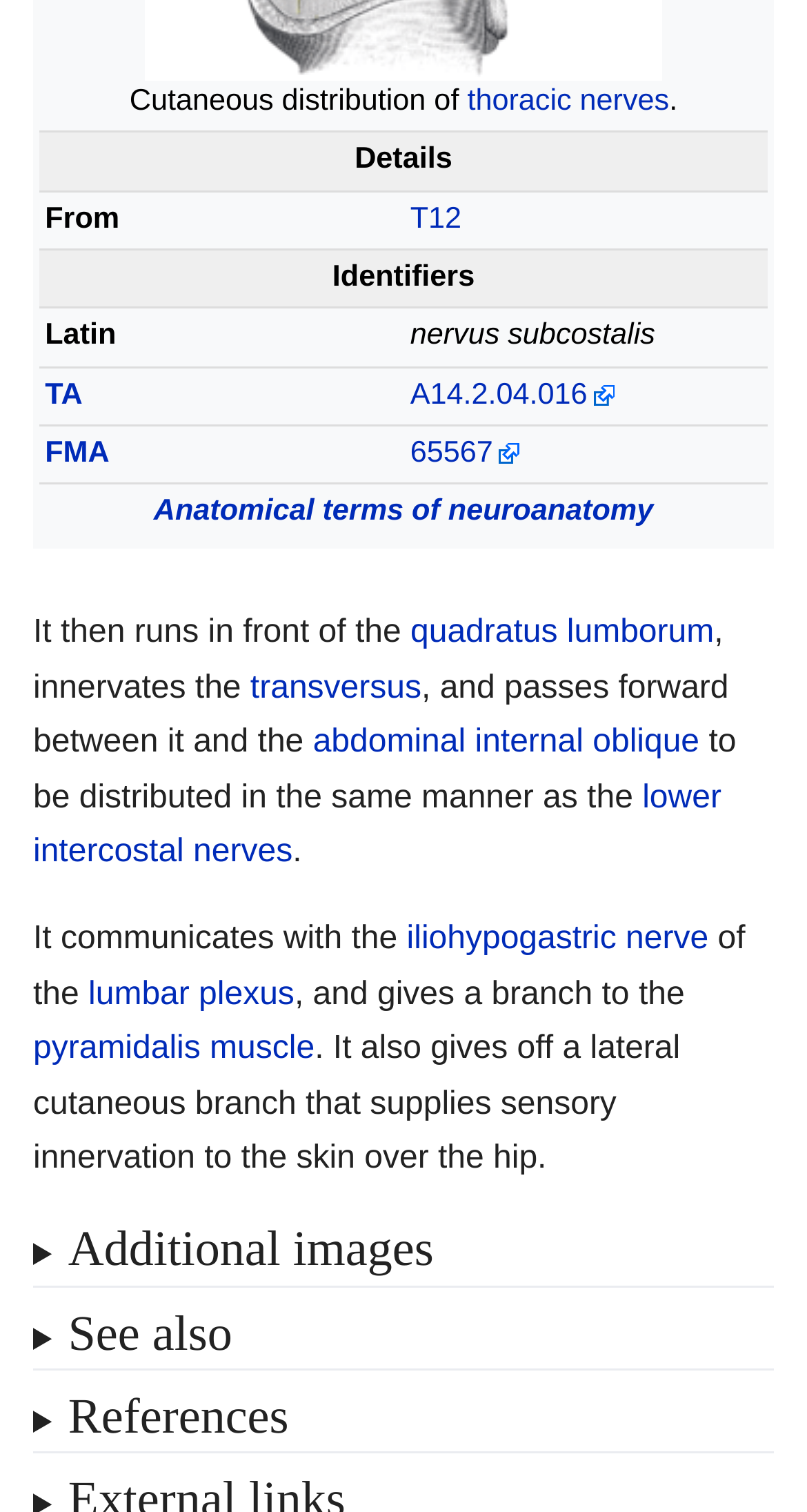Find the bounding box coordinates of the area to click in order to follow the instruction: "Open the disclosure triangle 'Additional images'".

[0.041, 0.807, 0.959, 0.851]